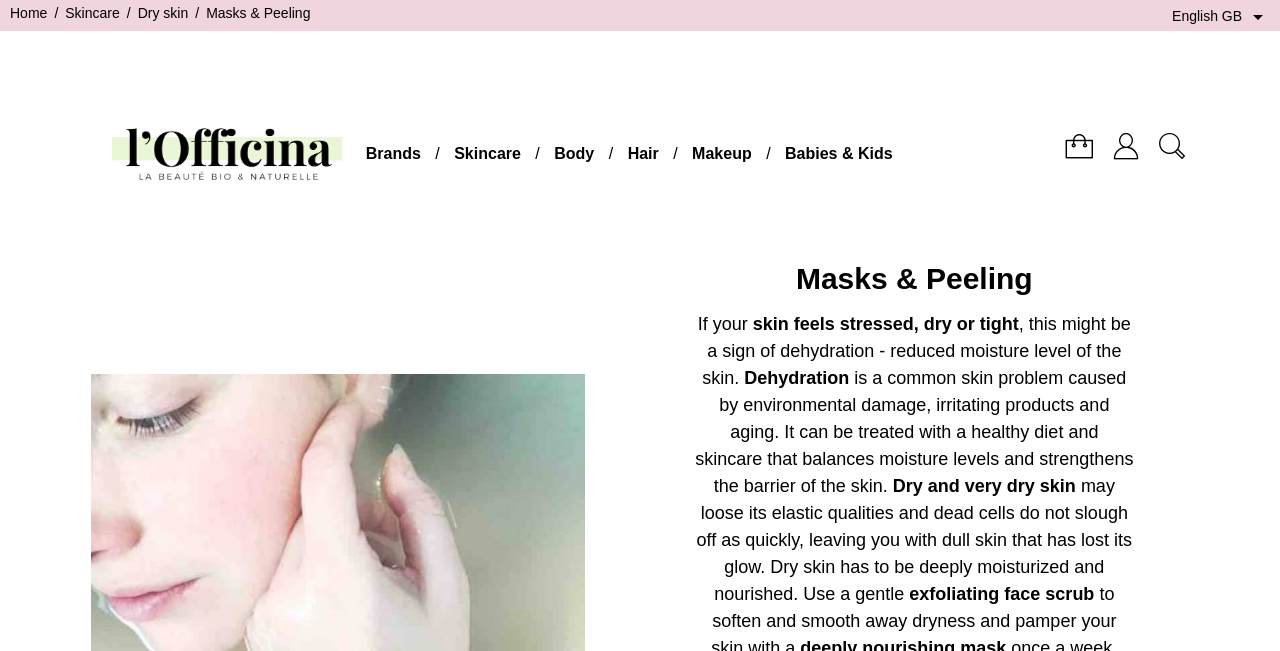Pinpoint the bounding box coordinates of the element that must be clicked to accomplish the following instruction: "Select a language from the dropdown". The coordinates should be in the format of four float numbers between 0 and 1, i.e., [left, top, right, bottom].

[0.916, 0.008, 0.992, 0.045]